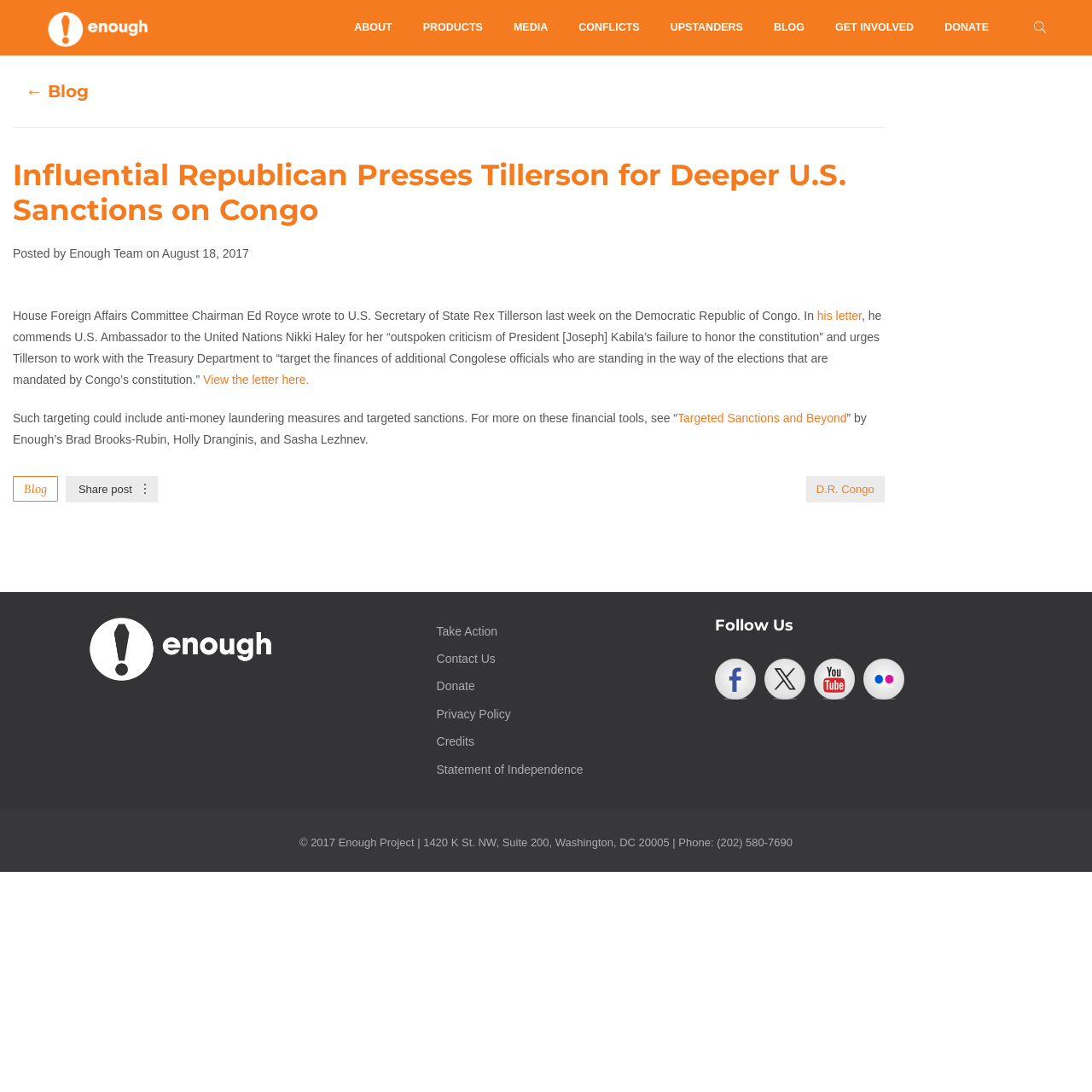Detail the webpage's structure and highlights in your description.

The webpage is about an article titled "Influential Republican Presses Tillerson for Deeper U.S. Sanctions on Congo" from The Enough Project. At the top, there is a logo of The Enough Project, accompanied by a navigation menu with links to "ABOUT", "PRODUCTS", "MEDIA", "CONFLICTS", "UPSTANDERS", "BLOG", "GET INVOLVED", and "DONATE". 

Below the navigation menu, there is a heading with the article title, followed by a link to the author, "Enough Team", and the publication date, "August 18, 2017". The article content starts with a brief introduction, followed by a link to a letter written by House Foreign Affairs Committee Chairman Ed Royce to U.S. Secretary of State Rex Tillerson. The article discusses the content of the letter, which commends U.S. Ambassador Nikki Haley for her criticism of President Kabila's failure to honor the constitution and urges Tillerson to work with the Treasury Department to target the finances of additional Congolese officials.

There are several links within the article, including one to view the letter, and another to an article titled "Targeted Sanctions and Beyond" by Enough's Brad Brooks-Rubin, Holly Dranginis, and Sasha Lezhnev. 

At the bottom of the page, there is a footer section with links to "Blog", "D.R. Congo", and social media platforms such as Facebook, Twitter, YouTube, and Flickr. There is also a section with links to "Take Action", "Contact Us", "Donate", "Privacy Policy", "Credits", and "Statement of Independence". The webpage ends with a copyright notice and contact information for The Enough Project.